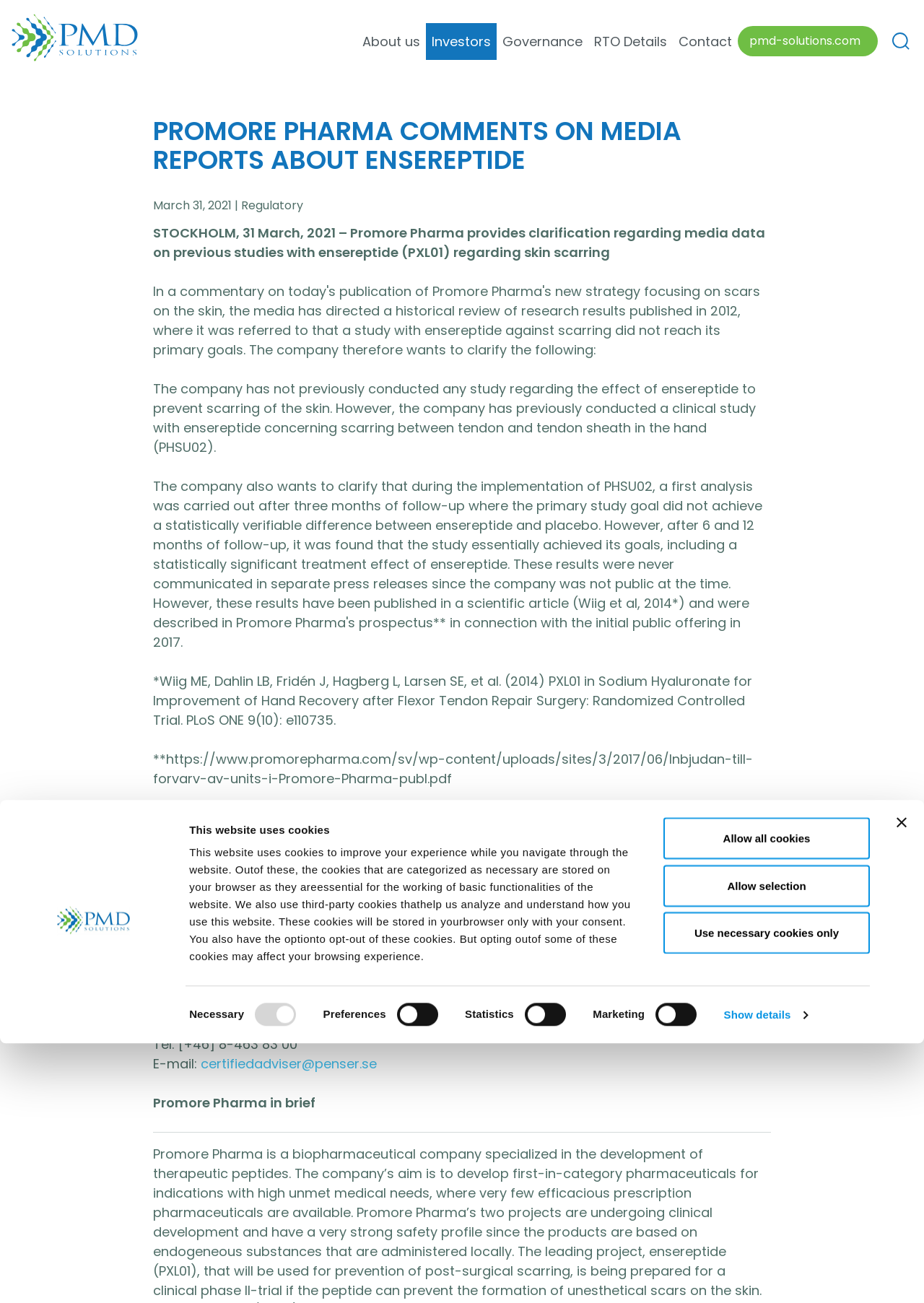Generate a comprehensive caption for the webpage you are viewing.

The webpage is about Promore Pharma's comments on media reports about ensereptide. At the top, there is a dialog box with a logo and a tab panel for cookie consent. Below the dialog box, there is a navigation menu with links to different sections of the website, including "About us", "Investors", "Governance", and "Contact".

The main content of the webpage is a press release or announcement from Promore Pharma, dated March 31, 2021. The title of the announcement is "Promore Pharma comments on media reports about ensereptide". The text explains that the company has not conducted any studies on the effect of ensereptide on skin scarring, but has conducted a clinical study on scarring between tendon and tendon sheath in the hand. The announcement also includes a reference to a published study and a link to a PDF document.

Below the main content, there is a section with contact information for the company's CEO and CFO, including phone numbers and email addresses. There is also a section with information about the company's Certified Adviser, including phone number and email address.

Throughout the webpage, there are several buttons and links, including a search button at the top right corner, and links to external websites or documents. The webpage has a clean and organized layout, with clear headings and concise text.